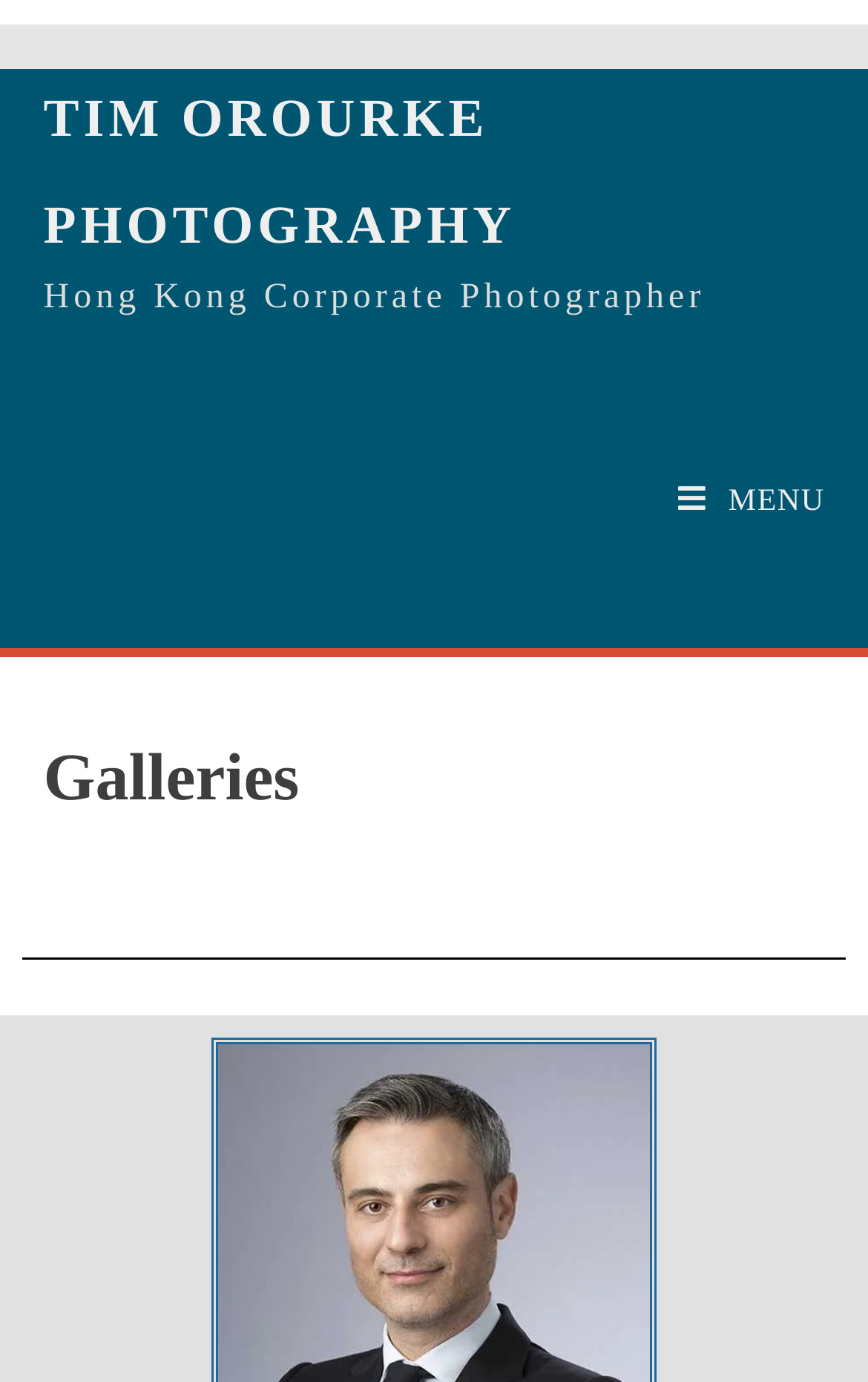Using the element description: "Menu", determine the bounding box coordinates for the specified UI element. The coordinates should be four float numbers between 0 and 1, [left, top, right, bottom].

[0.781, 0.351, 0.95, 0.375]